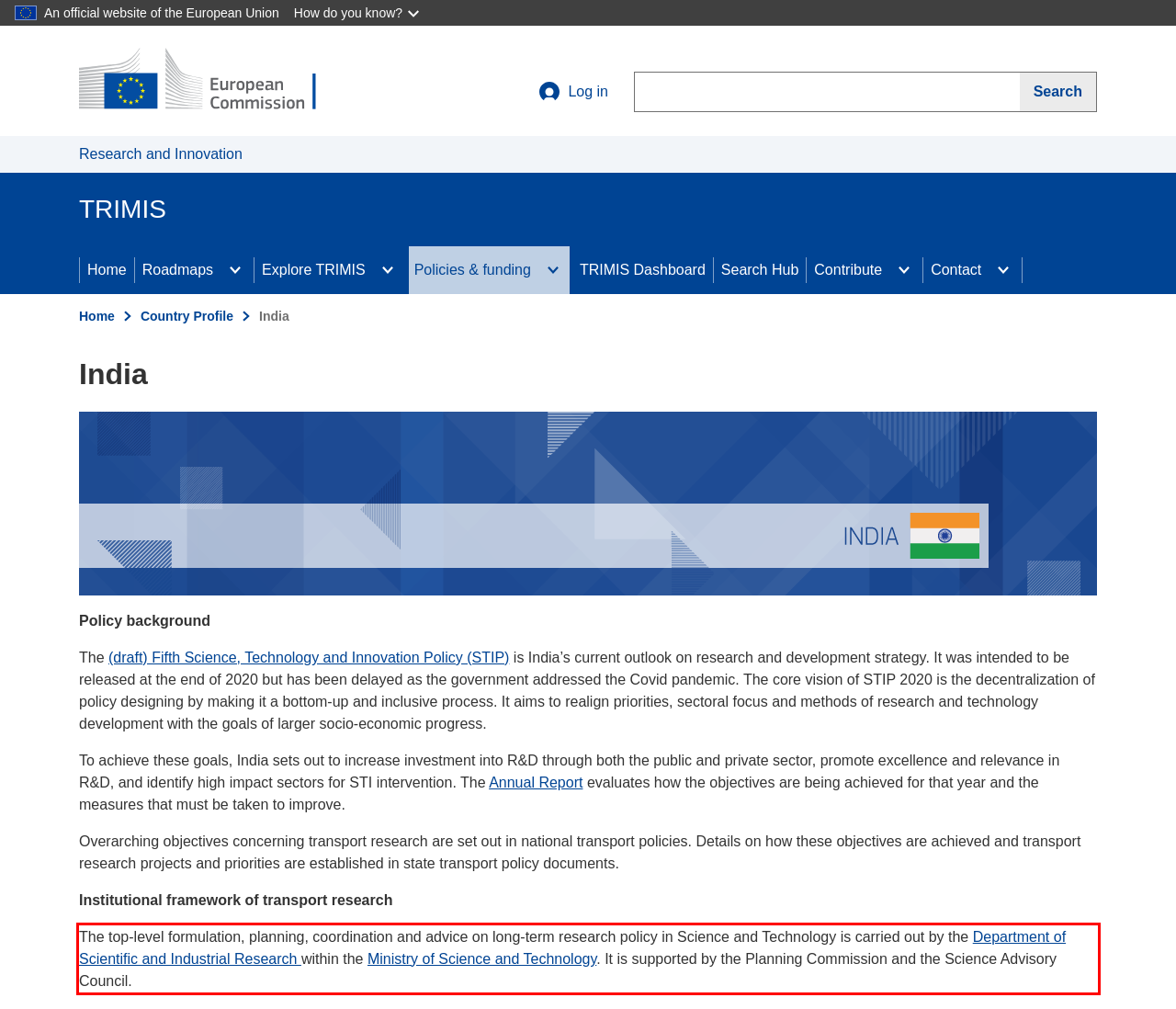Look at the webpage screenshot and recognize the text inside the red bounding box.

The top-level formulation, planning, coordination and advice on long-term research policy in Science and Technology is carried out by the Department of Scientific and Industrial Research within the Ministry of Science and Technology. It is supported by the Planning Commission and the Science Advisory Council.